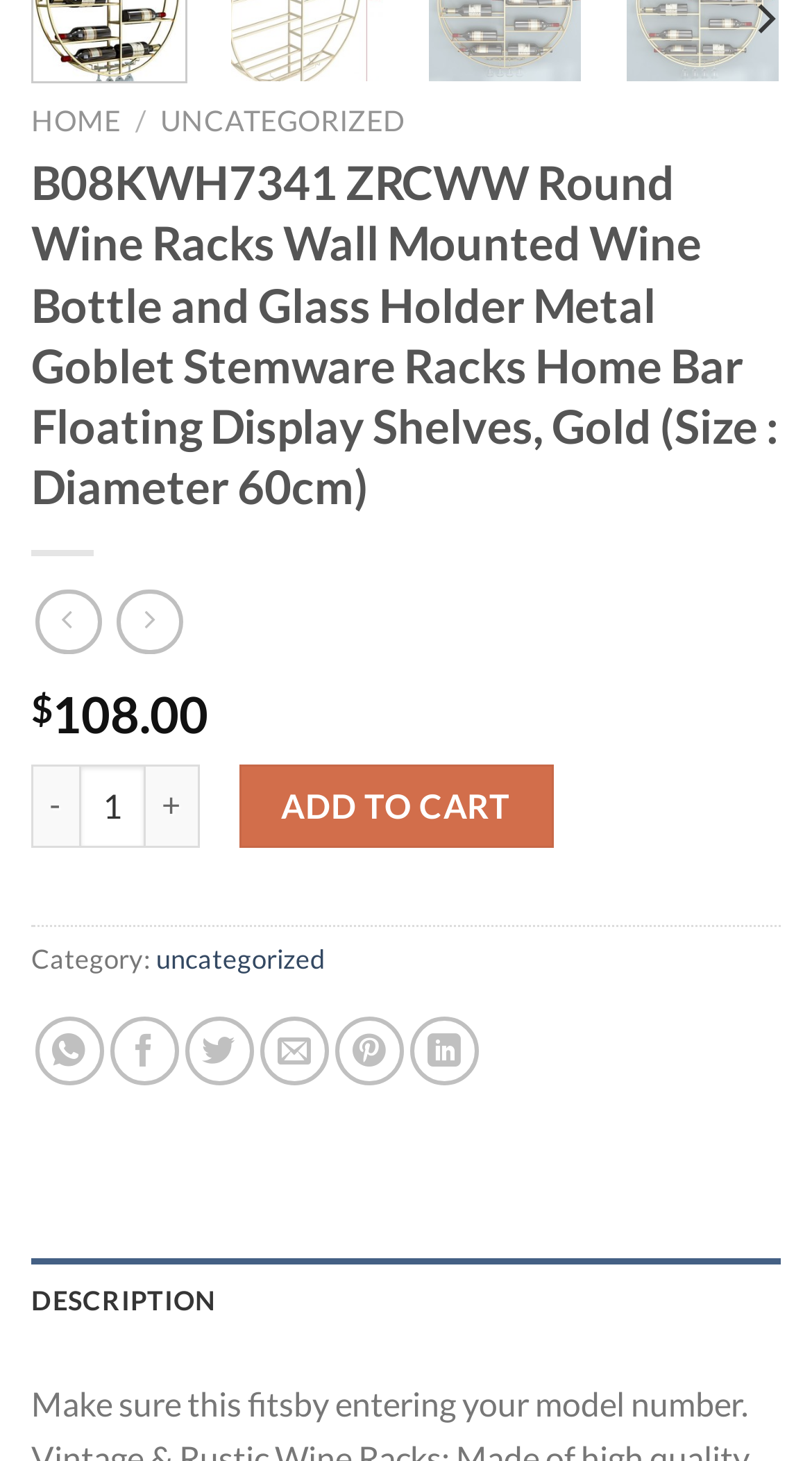Please identify the bounding box coordinates of the region to click in order to complete the task: "Click the 'Share on WhatsApp' link". The coordinates must be four float numbers between 0 and 1, specified as [left, top, right, bottom].

[0.043, 0.696, 0.127, 0.743]